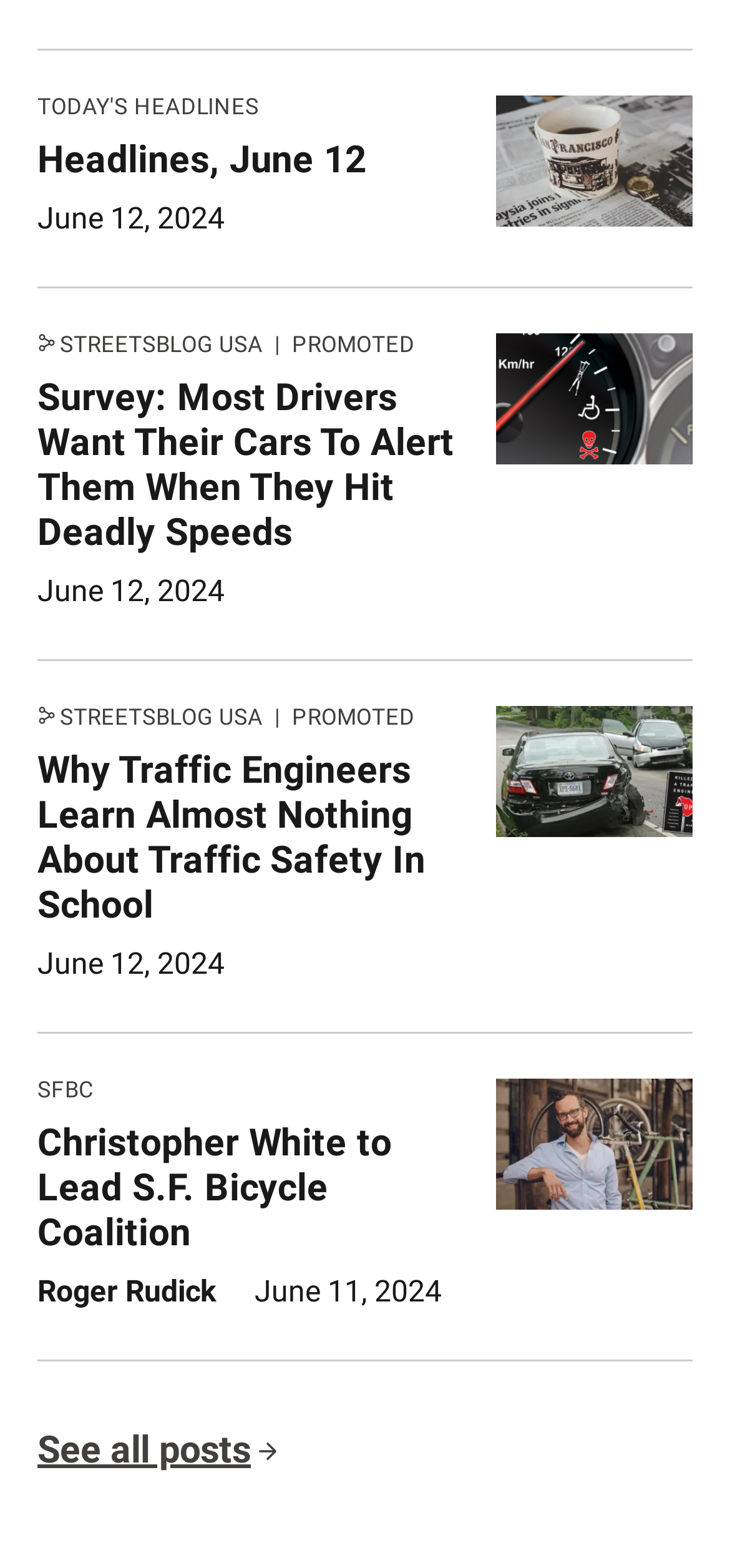Give a one-word or short phrase answer to the question: 
What is the name of the organization mentioned in the third article?

S.F. Bicycle Coalition